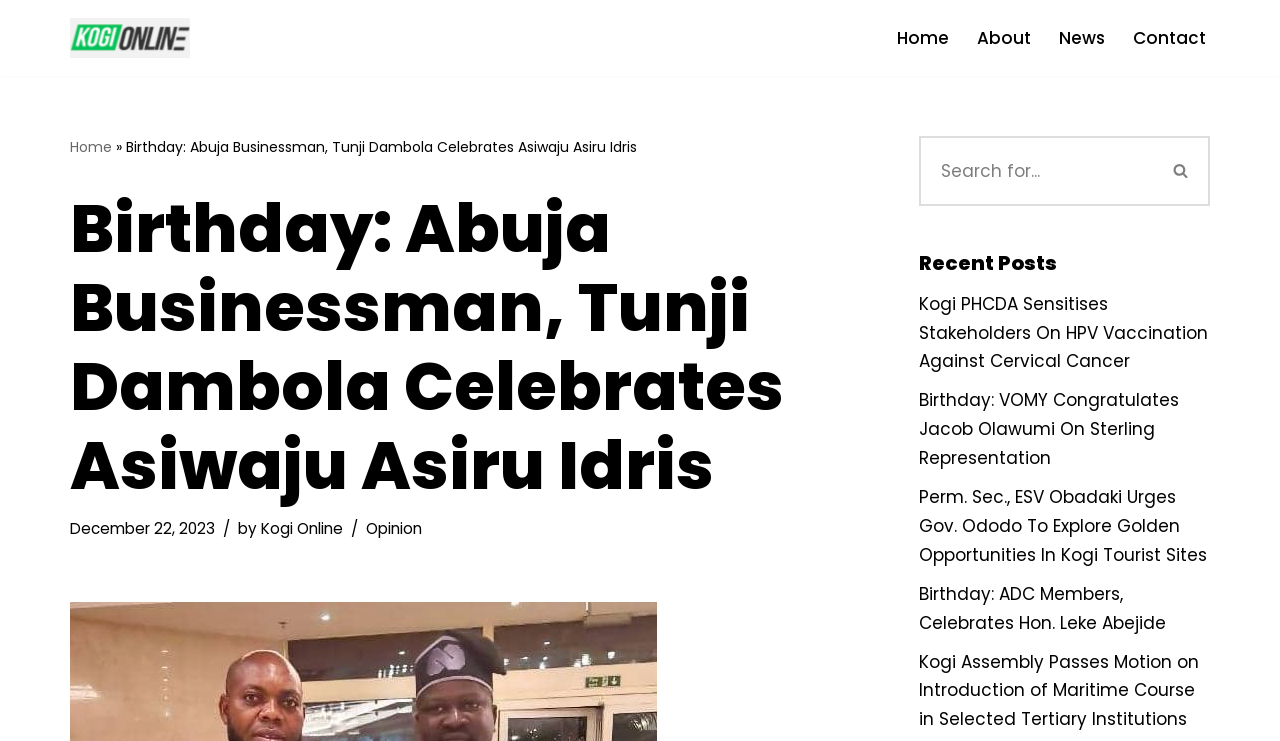What is the name of the website?
Please provide an in-depth and detailed response to the question.

The webpage has a link 'KogiOnlineNg Confluence Updates' and an image 'KogiOnlineLogo', which indicates that the name of the website is KogiOnlineNg.